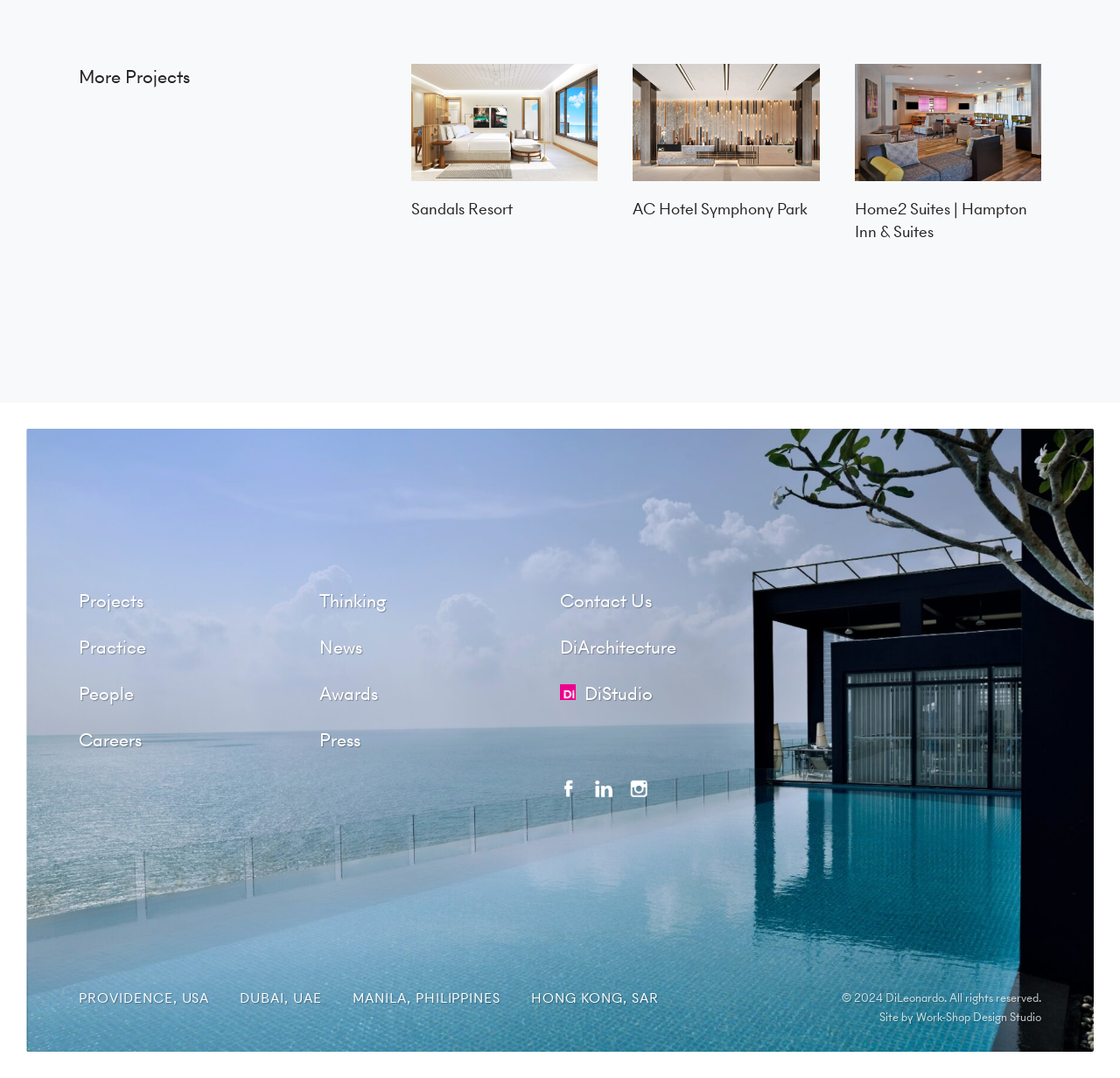Determine the bounding box of the UI component based on this description: "AC Hotel Symphony Park". The bounding box coordinates should be four float values between 0 and 1, i.e., [left, top, right, bottom].

[0.565, 0.059, 0.732, 0.205]